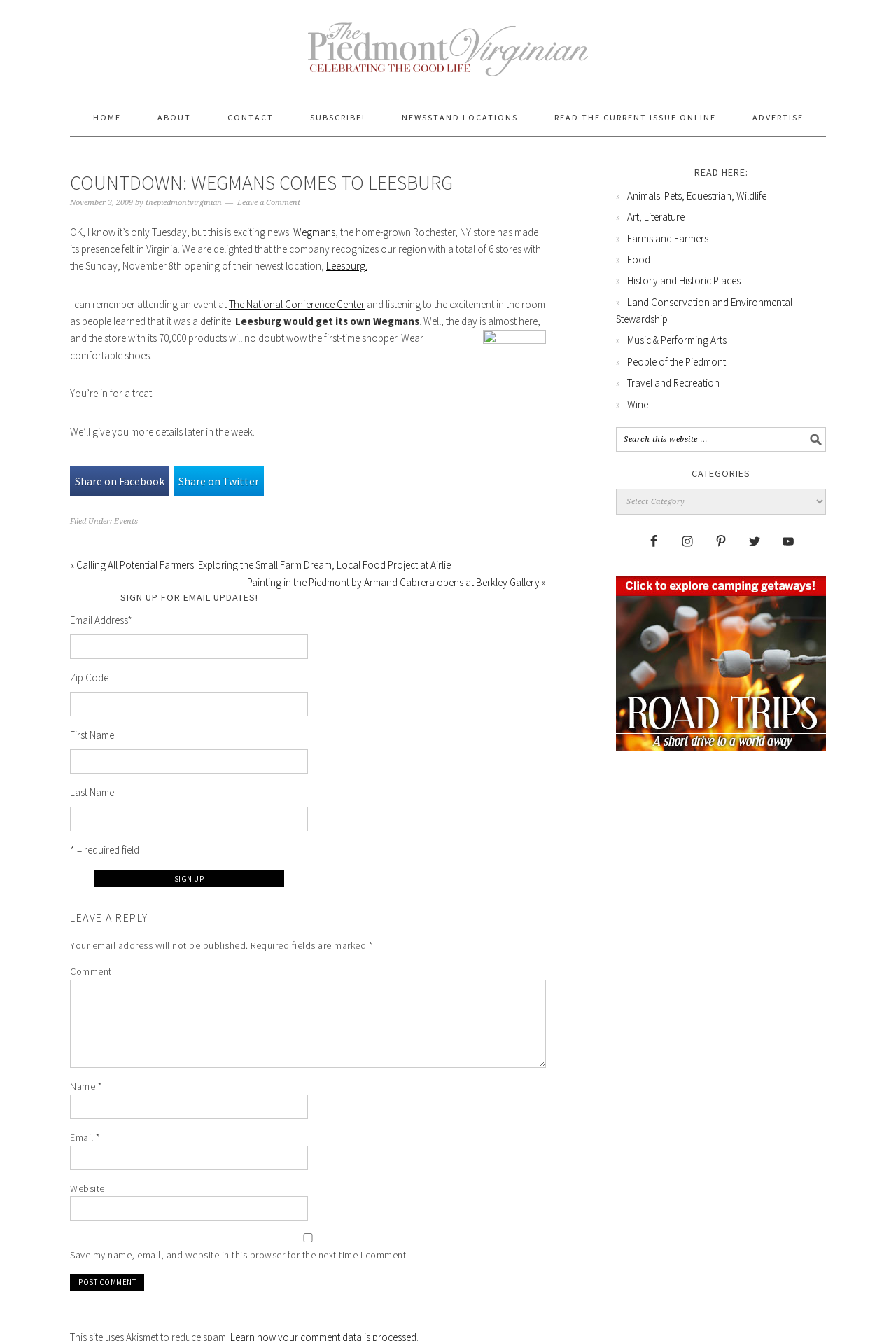Using the element description: "Leesburg.", determine the bounding box coordinates. The coordinates should be in the format [left, top, right, bottom], with values between 0 and 1.

[0.364, 0.193, 0.41, 0.203]